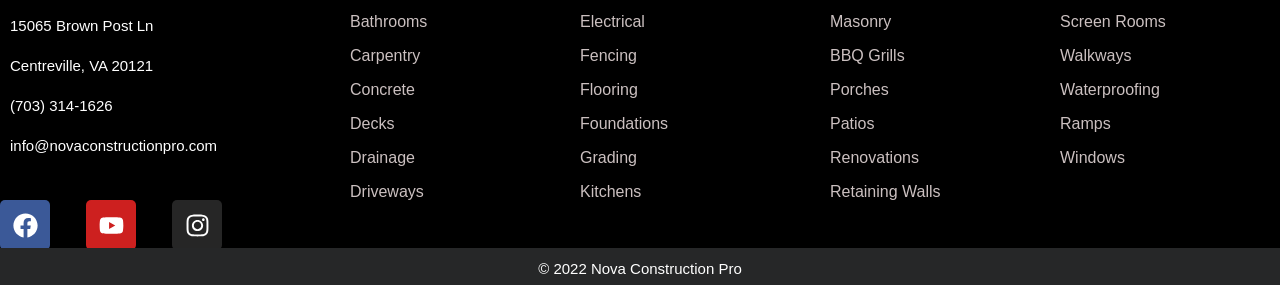Extract the bounding box coordinates for the UI element described by the text: "Centreville, VA 20121". The coordinates should be in the form of [left, top, right, bottom] with values between 0 and 1.

[0.008, 0.199, 0.12, 0.259]